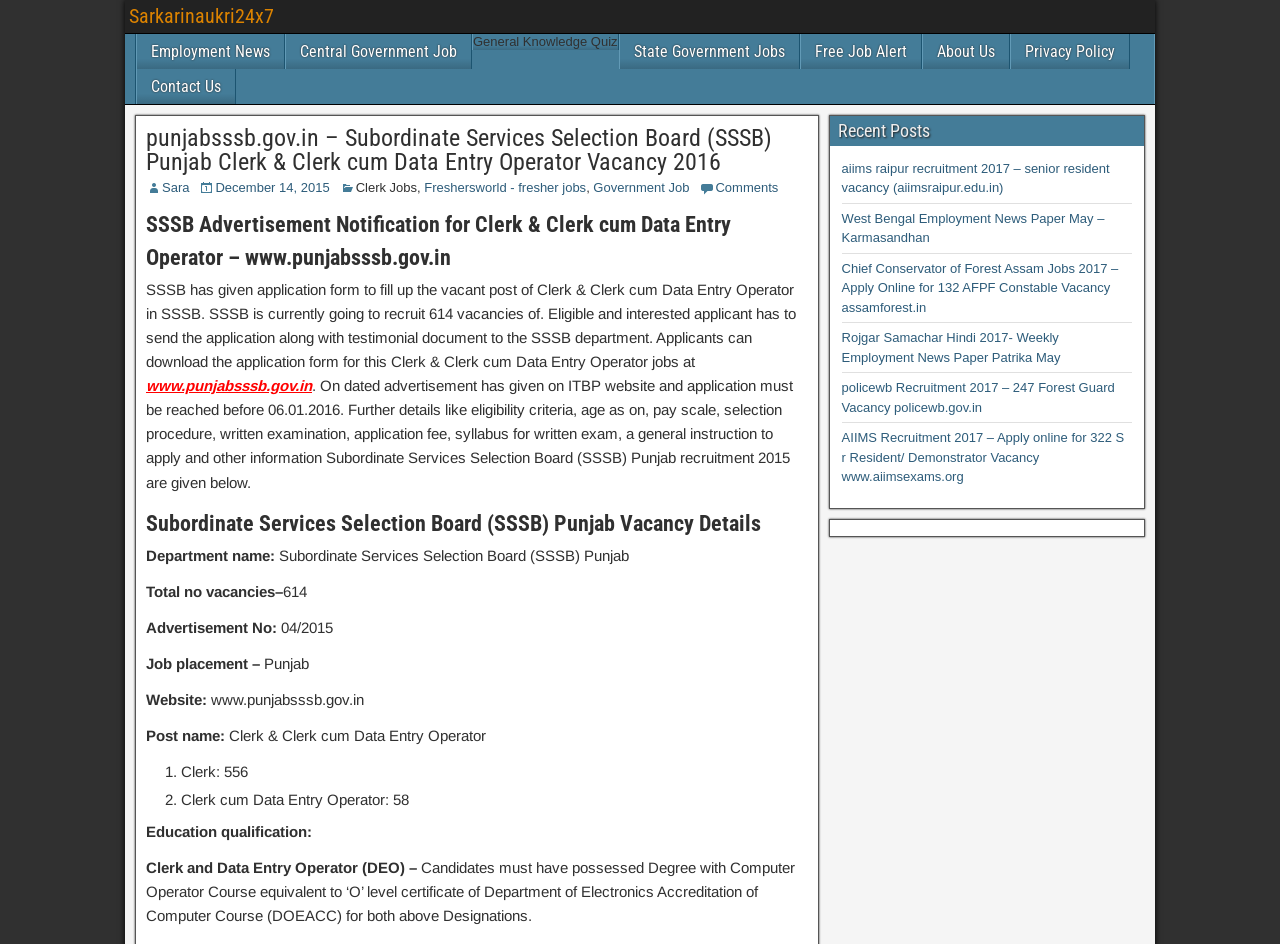What is the education qualification required for Clerk and Data Entry Operator?
Based on the image content, provide your answer in one word or a short phrase.

Degree with Computer Operator Course